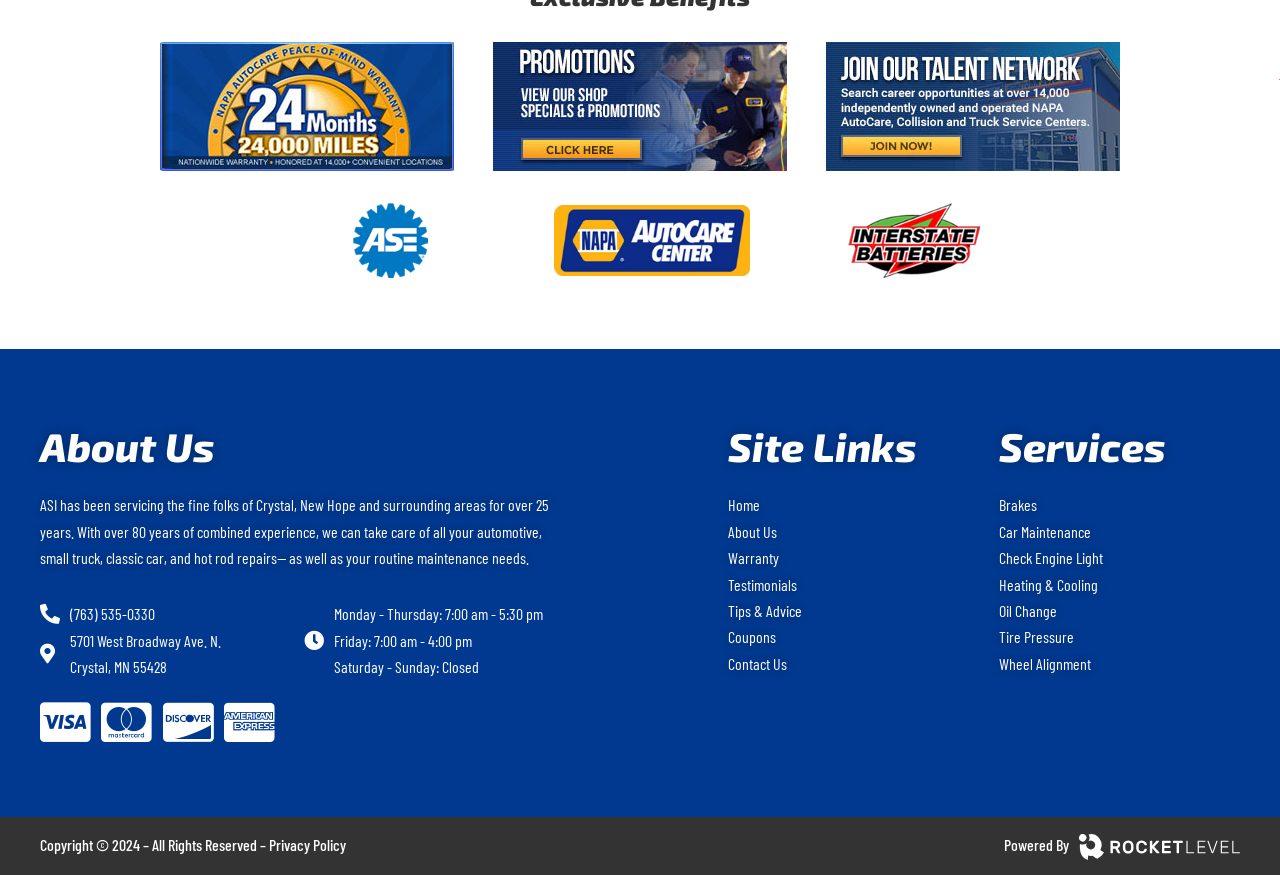Using the webpage screenshot, find the UI element described by Coupons. Provide the bounding box coordinates in the format (top-left x, top-left y, bottom-right x, bottom-right y), ensuring all values are floating point numbers between 0 and 1.

[0.568, 0.714, 0.606, 0.744]